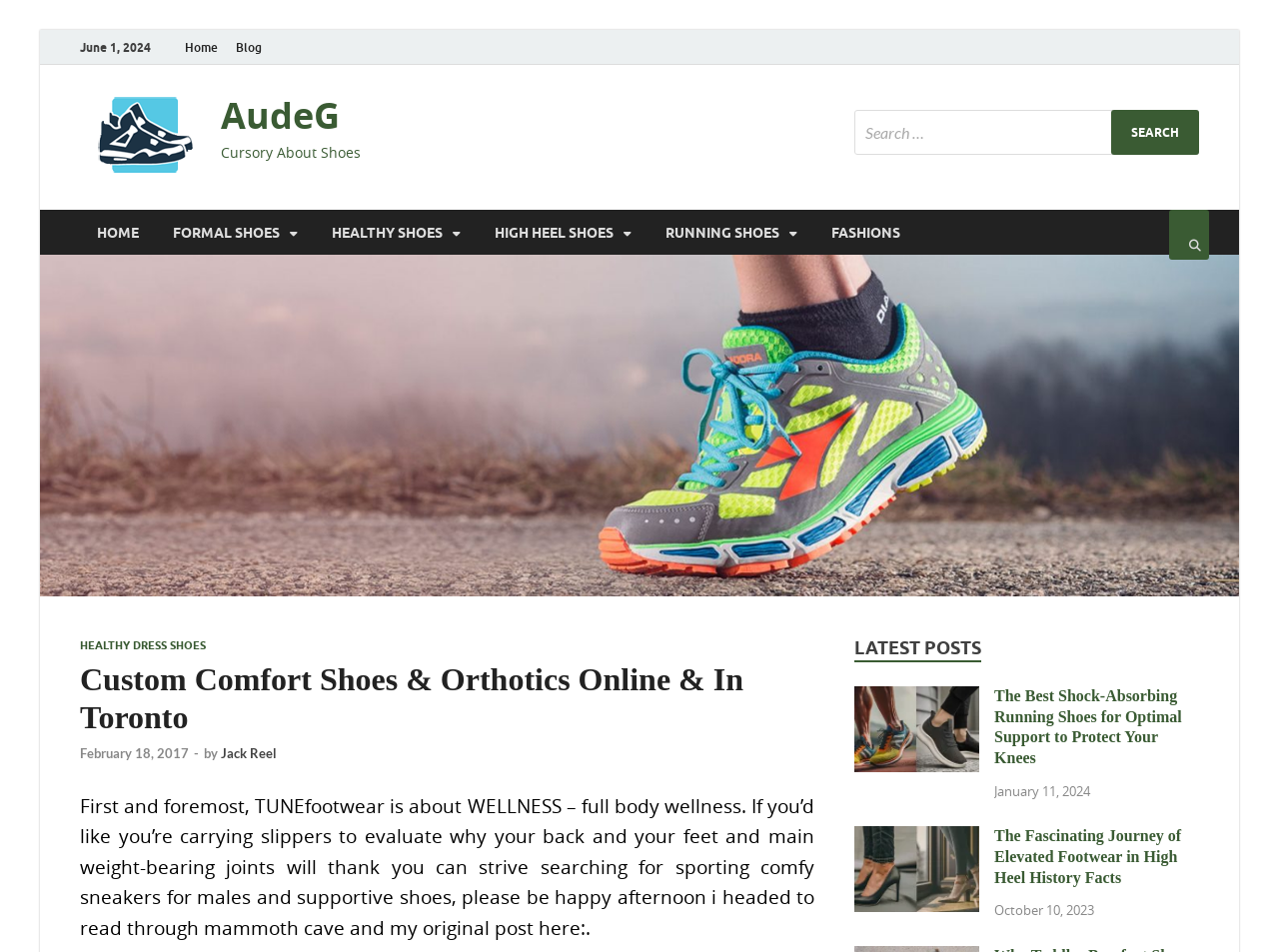What is the category of shoes described in the link 'HEALTHY SHOES'
Can you offer a detailed and complete answer to this question?

The link 'HEALTHY SHOES' is a category of shoes, which can be found in the link element with the text 'HEALTHY SHOES ' and bounding box coordinates [0.246, 0.22, 0.373, 0.268]. This link is part of the navigation menu on the webpage.